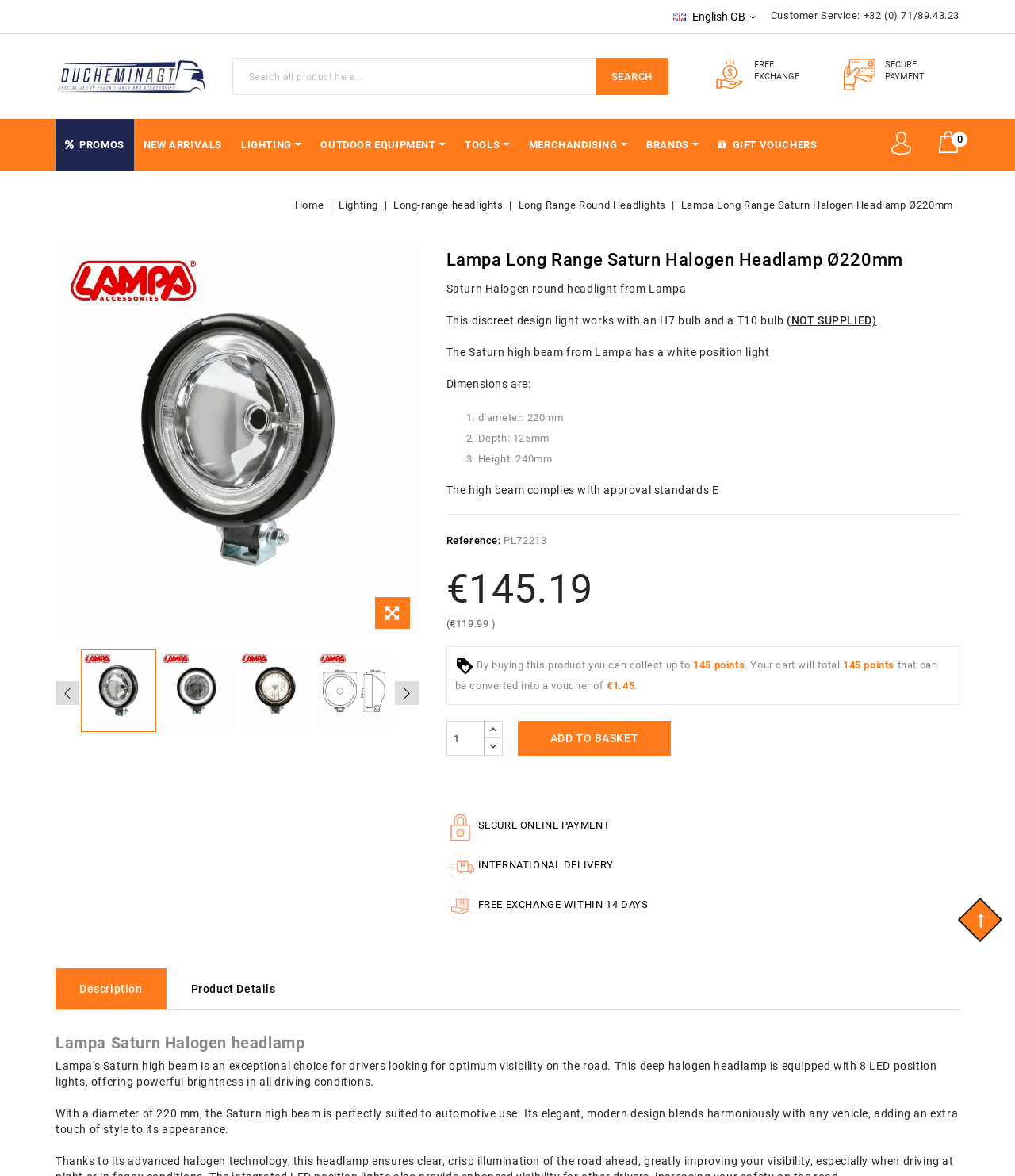Please examine the image and provide a detailed answer to the question: What is the approval standard of the headlight?

I found the approval standard of the headlight by looking at the product description section, where it is mentioned that the headlight 'complies with approval standards E'.